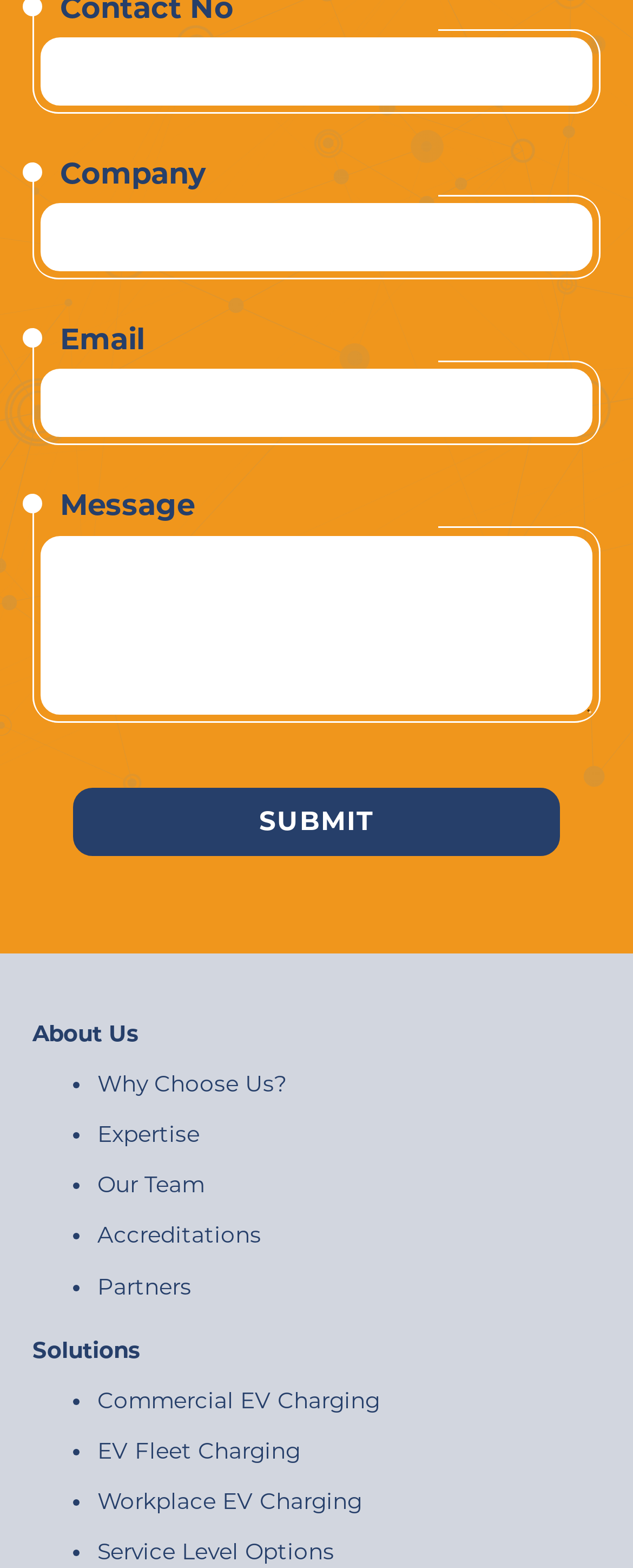Given the element description, predict the bounding box coordinates in the format (top-left x, top-left y, bottom-right x, bottom-right y), using floating point numbers between 0 and 1: Our Team

[0.154, 0.328, 0.307, 0.343]